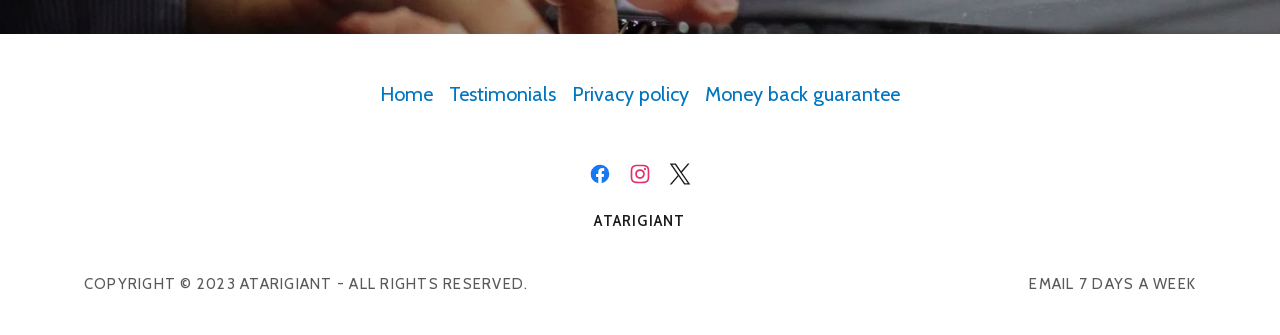Using the details from the image, please elaborate on the following question: What is the support duration mentioned?

The support duration can be found in the StaticText element with the text 'EMAIL 7 DAYS A WEEK' located at coordinates [0.804, 0.819, 0.934, 0.873].